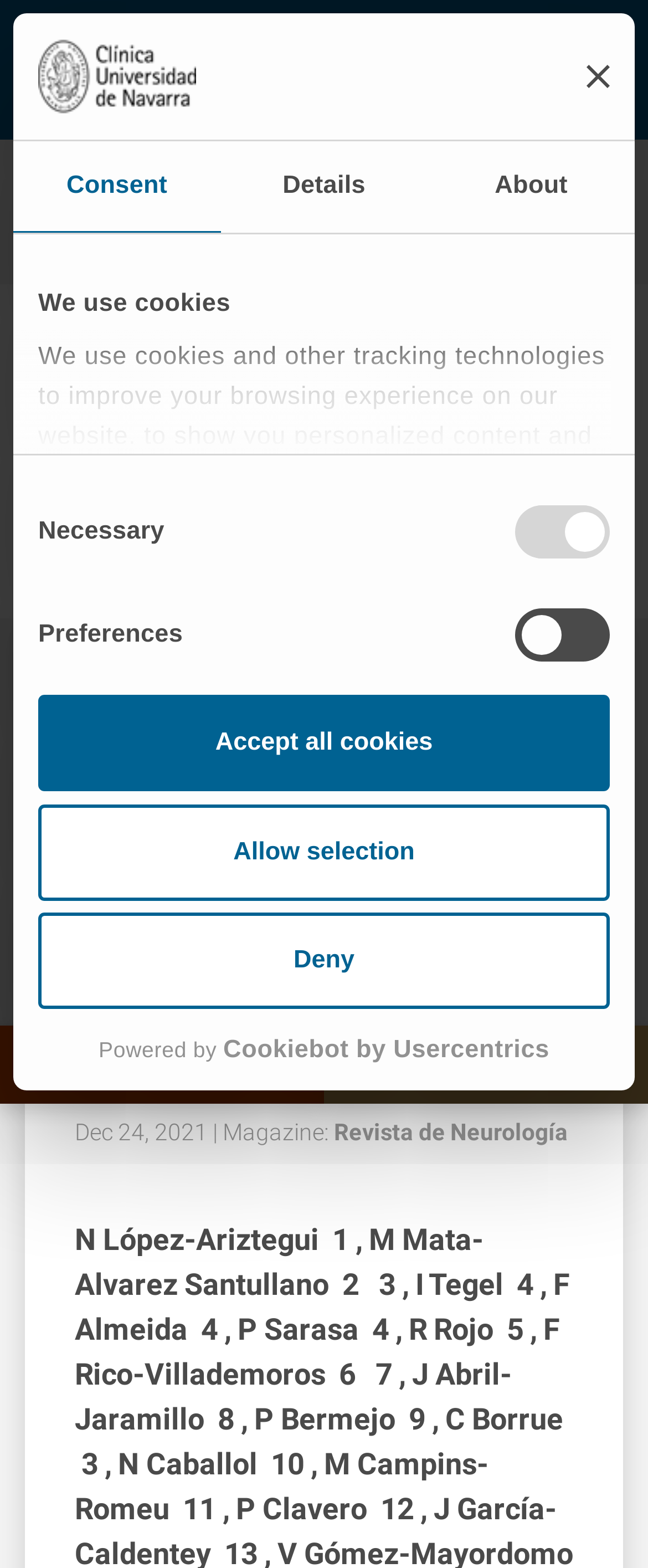What is the name of the disease being treated?
Look at the image and provide a short answer using one word or a phrase.

Parkinson's disease